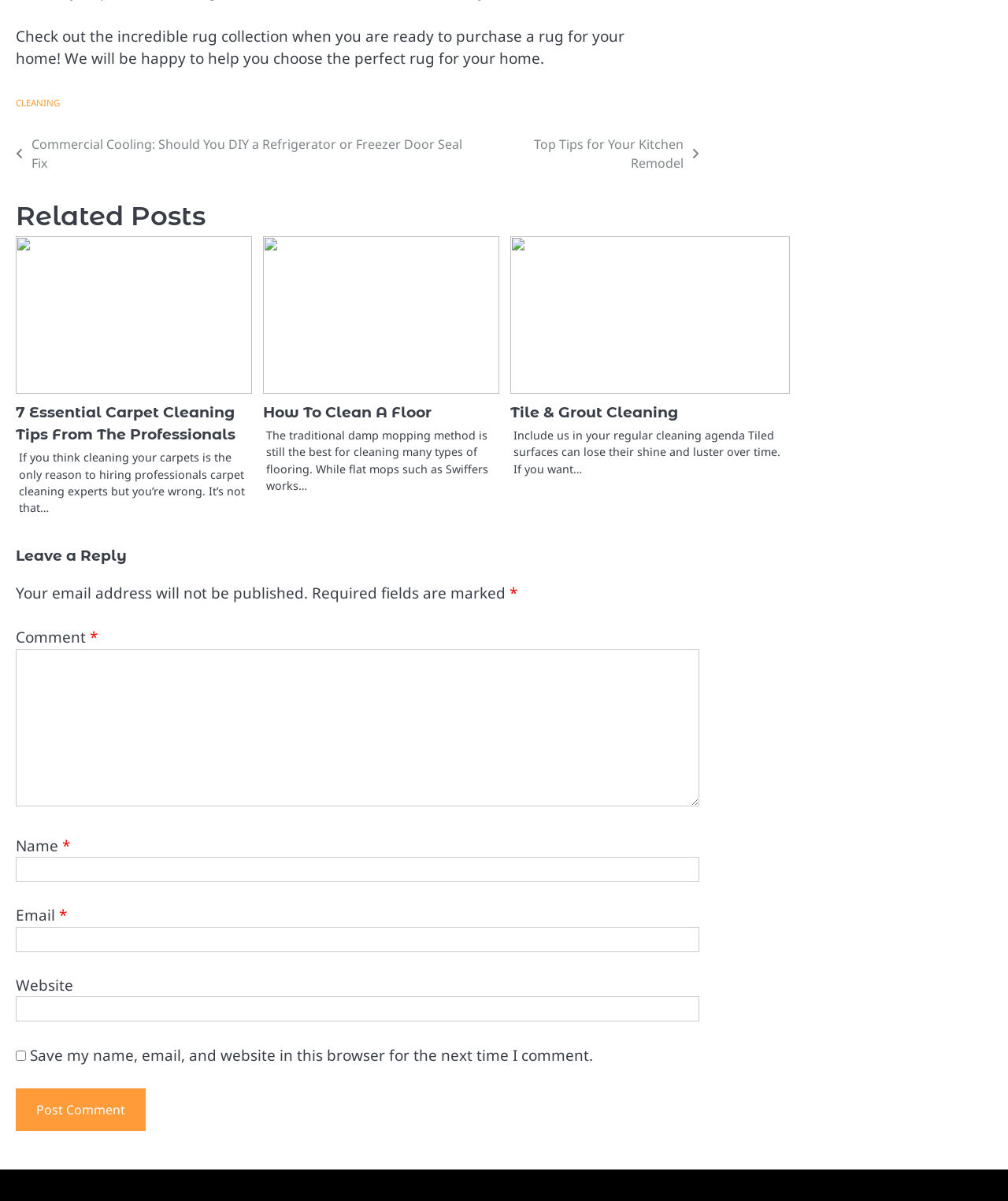Specify the bounding box coordinates of the region I need to click to perform the following instruction: "Enter a comment in the 'Comment' textbox". The coordinates must be four float numbers in the range of 0 to 1, i.e., [left, top, right, bottom].

[0.016, 0.54, 0.694, 0.671]